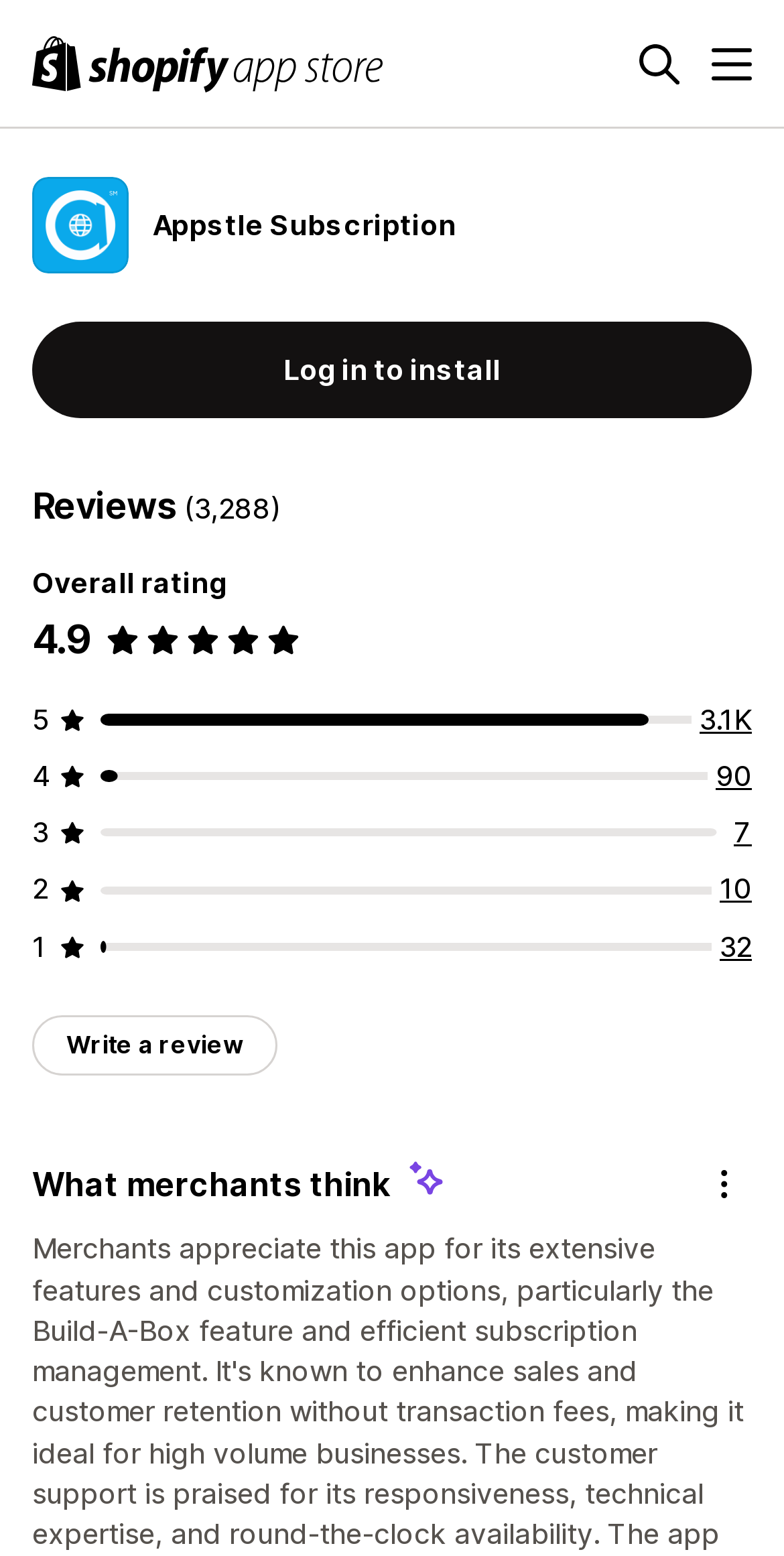Can you provide the bounding box coordinates for the element that should be clicked to implement the instruction: "Give feedback"?

[0.887, 0.743, 0.959, 0.779]